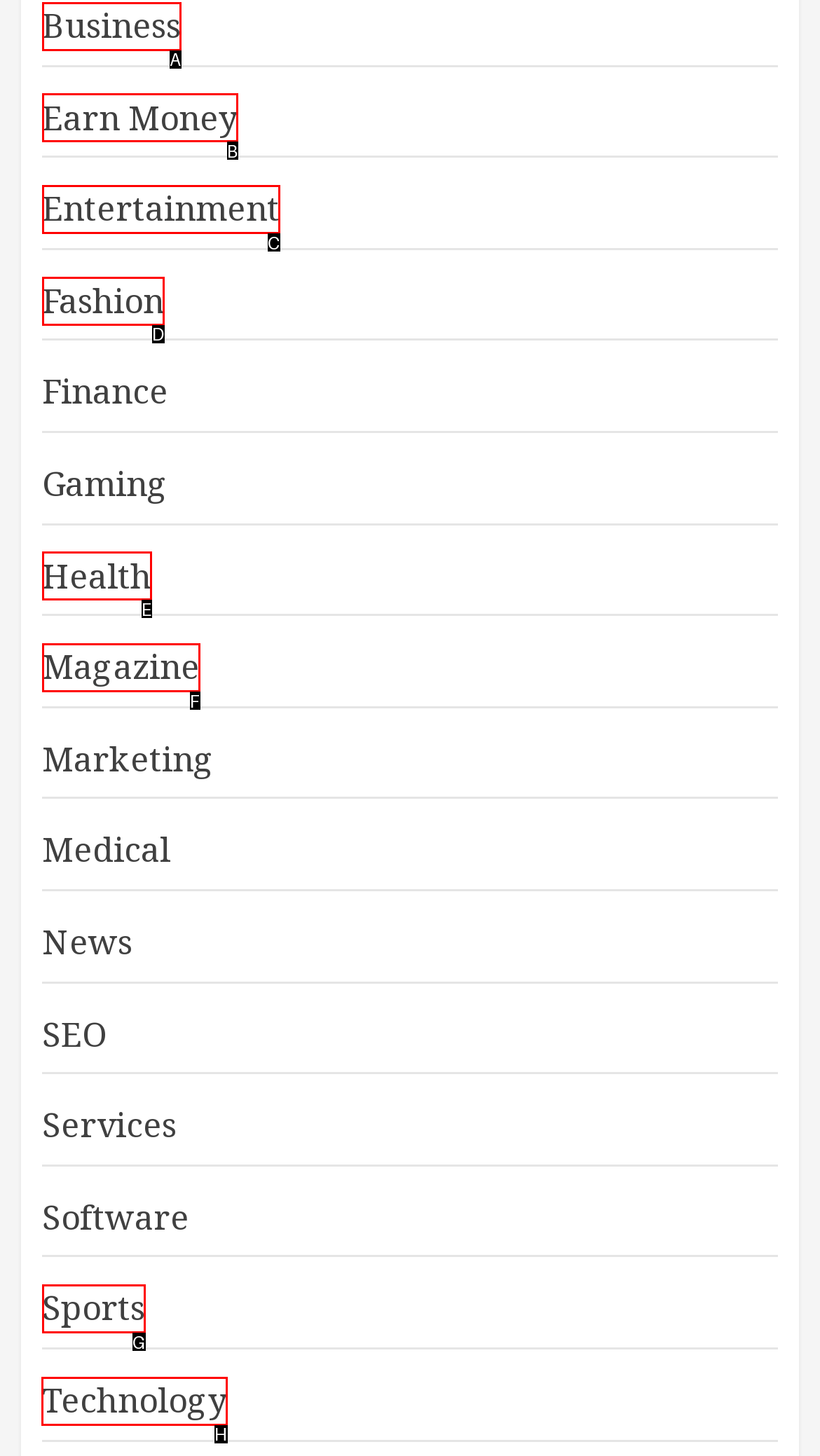Identify the correct UI element to click on to achieve the following task: Browse Technology Respond with the corresponding letter from the given choices.

H